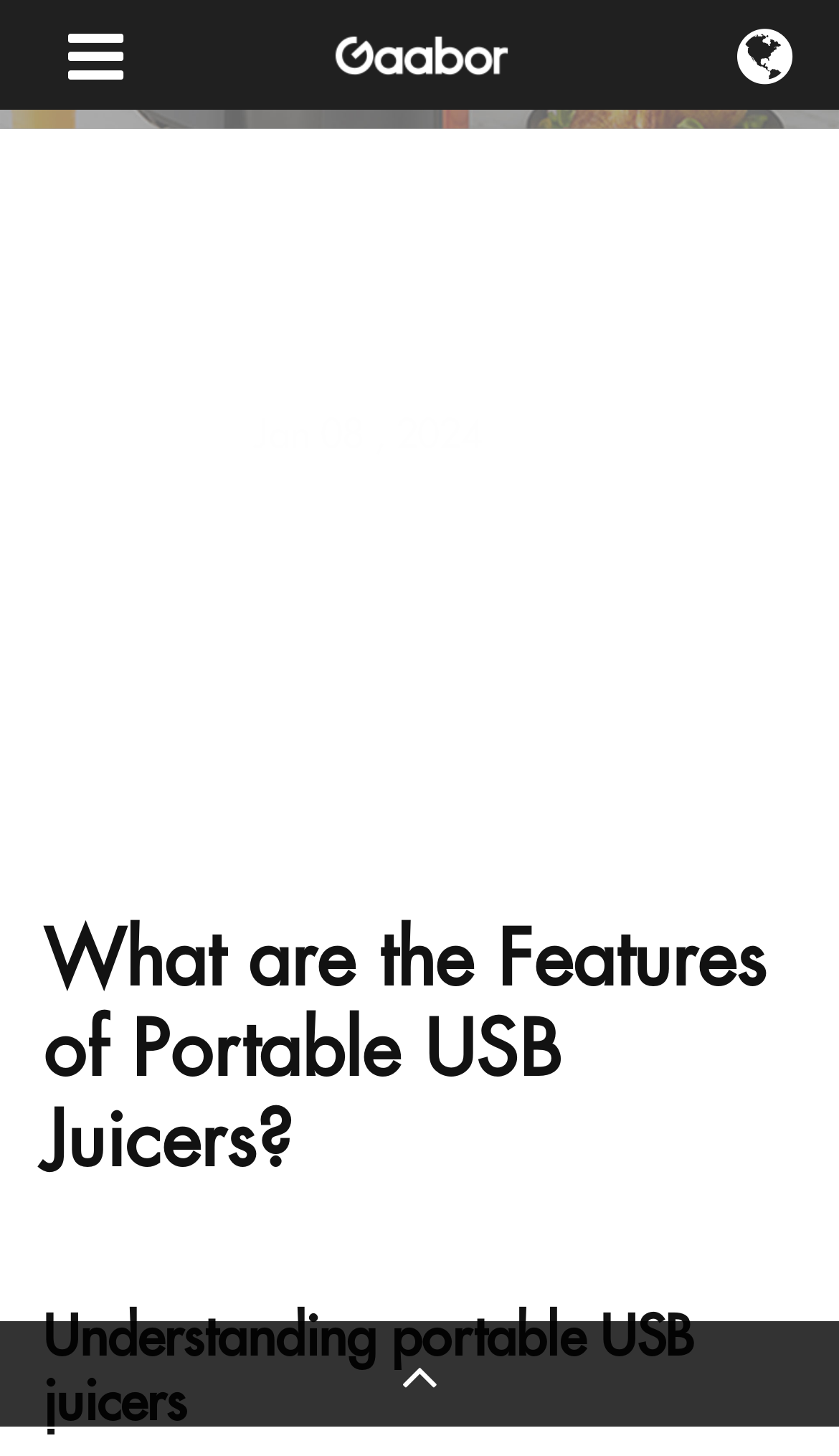Identify and provide the bounding box for the element described by: "Home".

[0.051, 0.075, 0.141, 0.134]